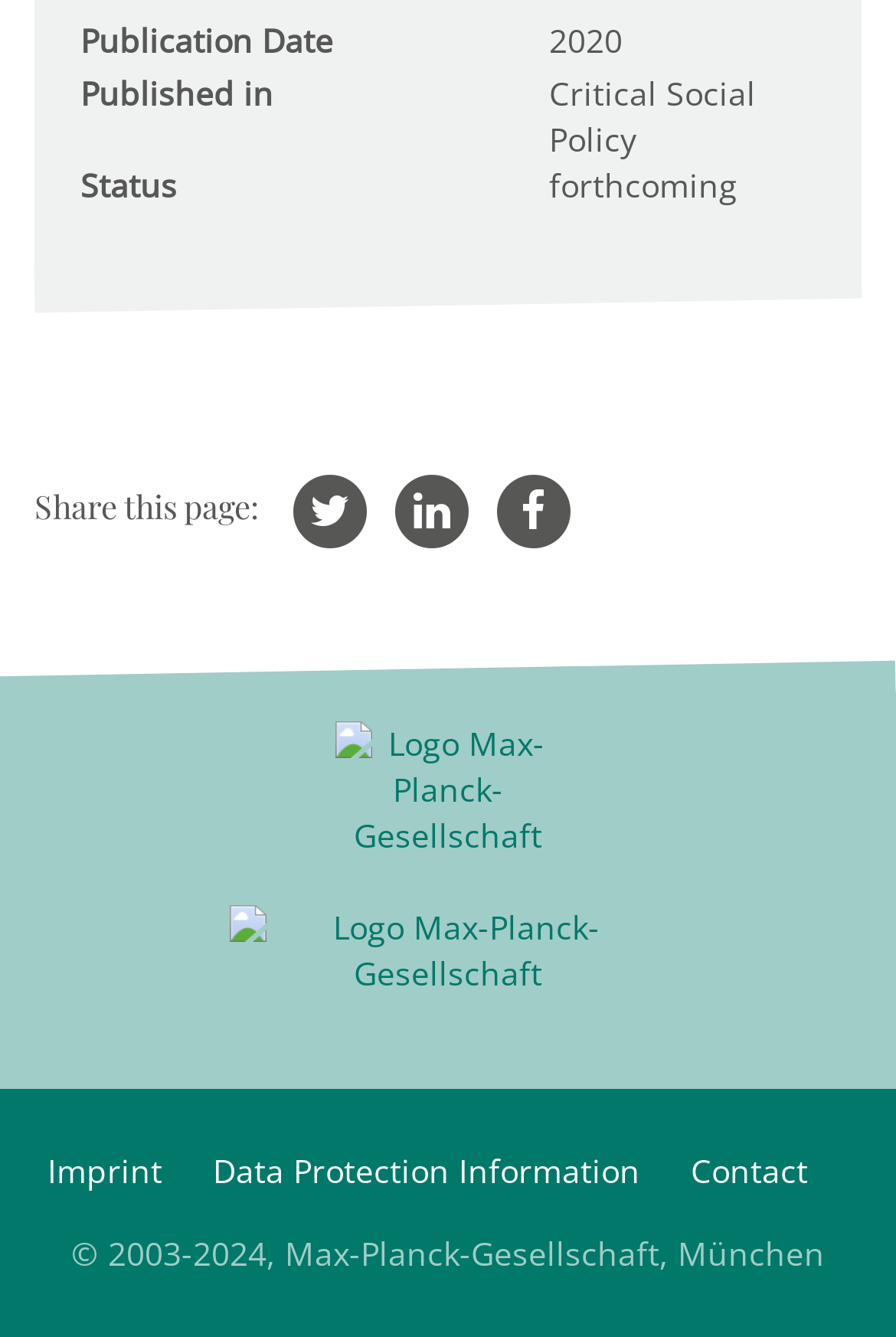How many social media links are available?
Based on the image, answer the question in a detailed manner.

The social media links can be found in the middle section of the webpage, where it is written 'Share this page:' followed by three links with icons.